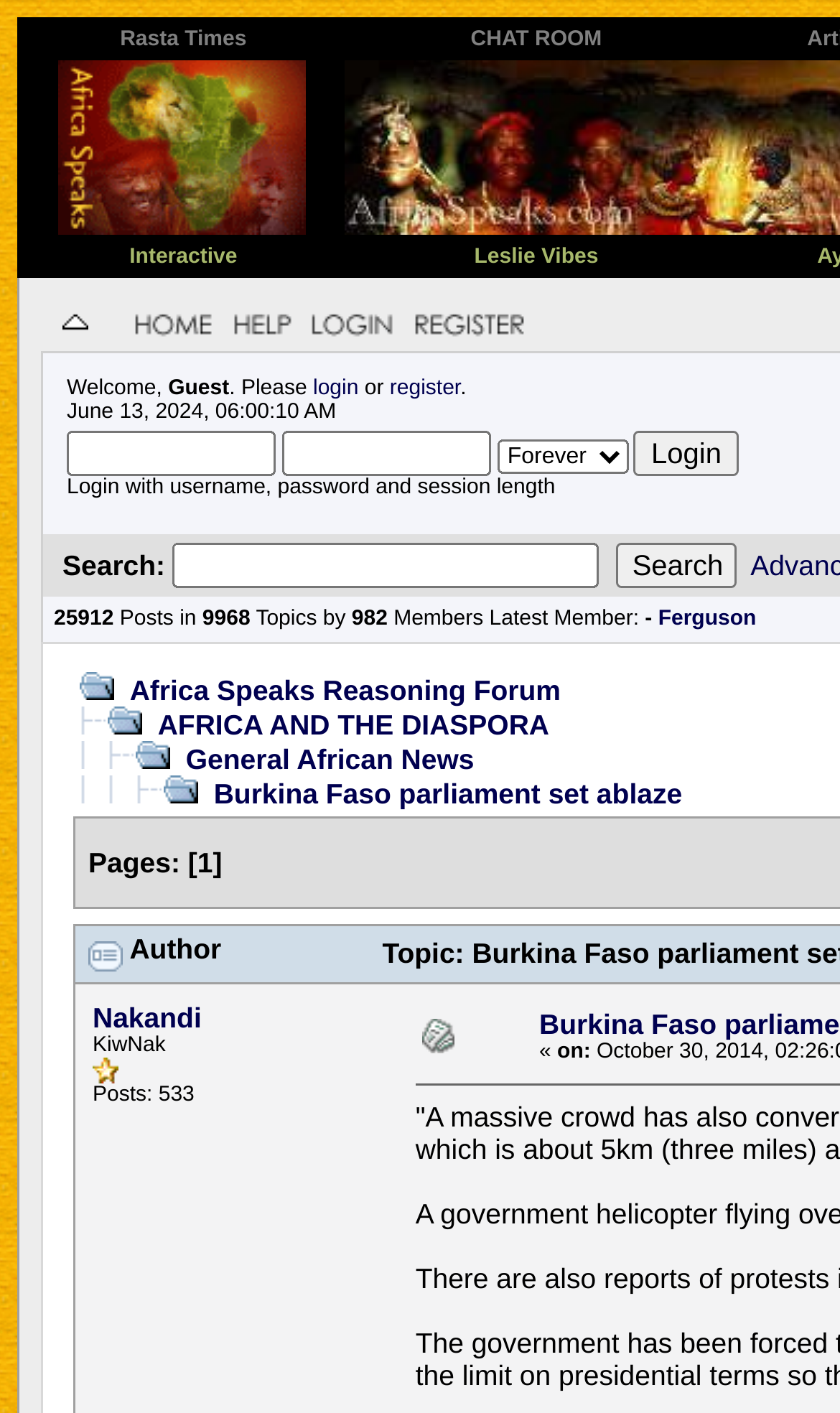What is the topic of the 'Africa Speaks Reasoning Forum'?
Please provide a comprehensive answer to the question based on the webpage screenshot.

The 'Africa Speaks Reasoning Forum' is a link located under the 'Interactive' section, and it is likely related to discussions about Africa and the diaspora, given the context of the webpage.